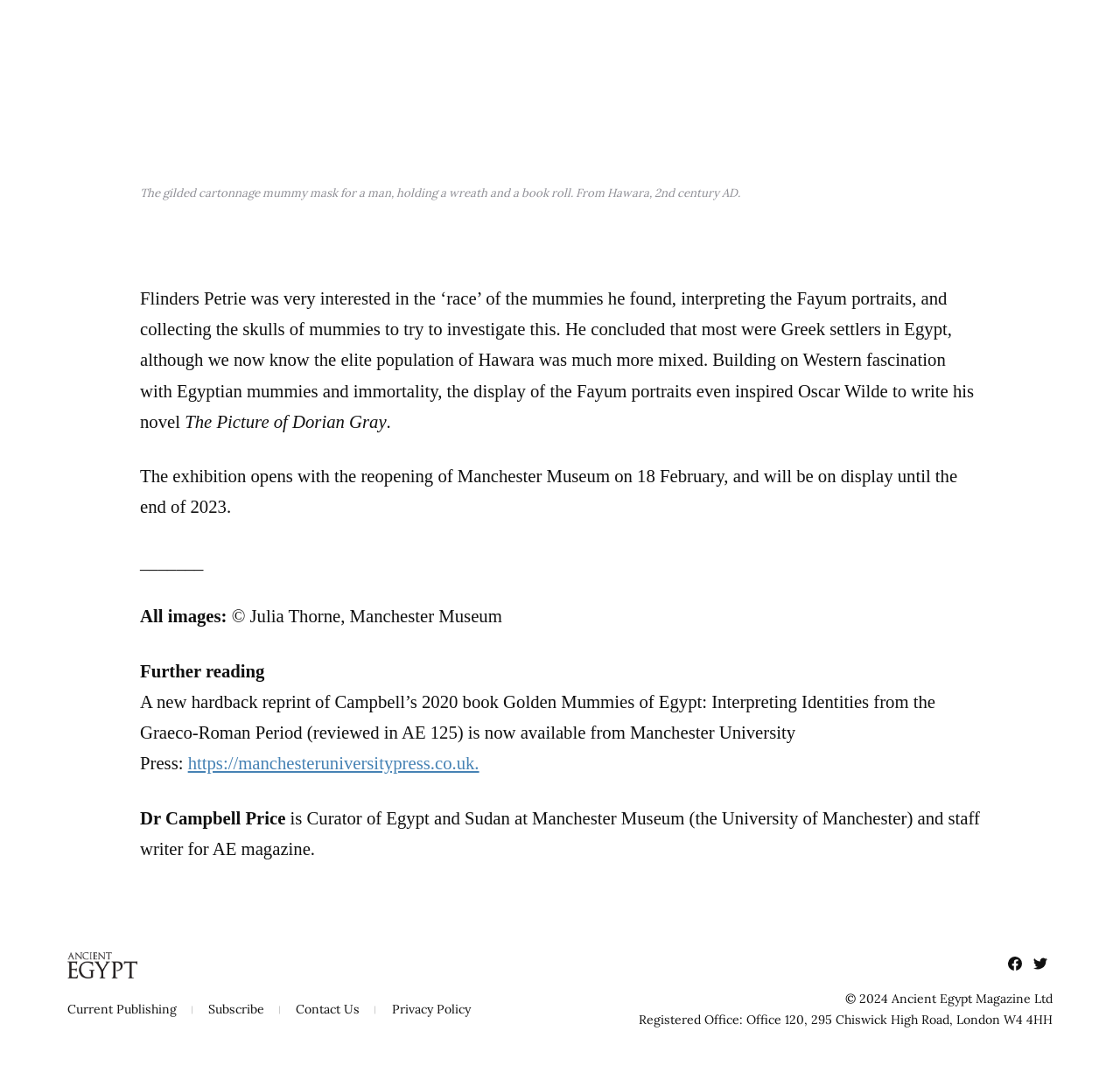Who is the Curator of Egypt and Sudan at Manchester Museum?
Refer to the image and provide a one-word or short phrase answer.

Dr Campbell Price